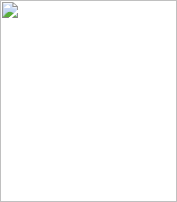What is the tone of the image?
Please provide a detailed answer to the question.

The visual style of the image likely enhances the warmth and positivity surrounding the characters, inviting viewers to appreciate the delightful moments shared between Jessica and Kiara, creating an overall warm and positive tone.